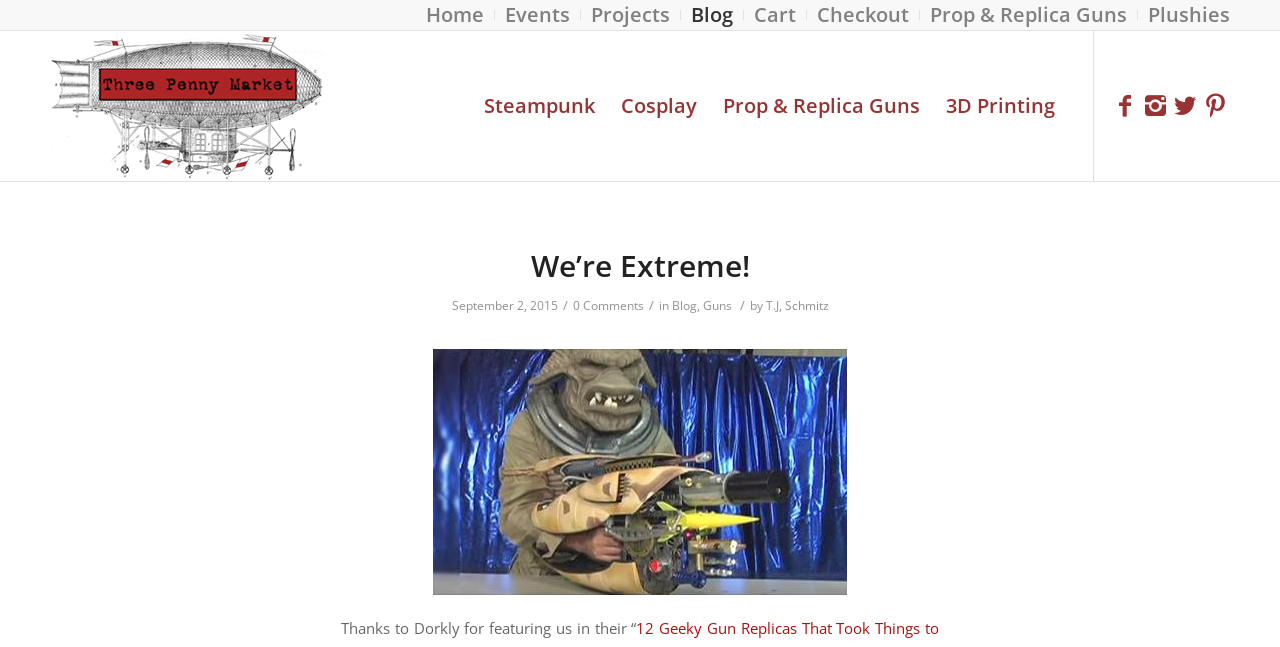What is the date of the latest article?
Please provide a comprehensive answer based on the details in the screenshot.

The date of the latest article can be found in the main content area of the webpage, where it says 'September 2, 2015' below the title of the article.